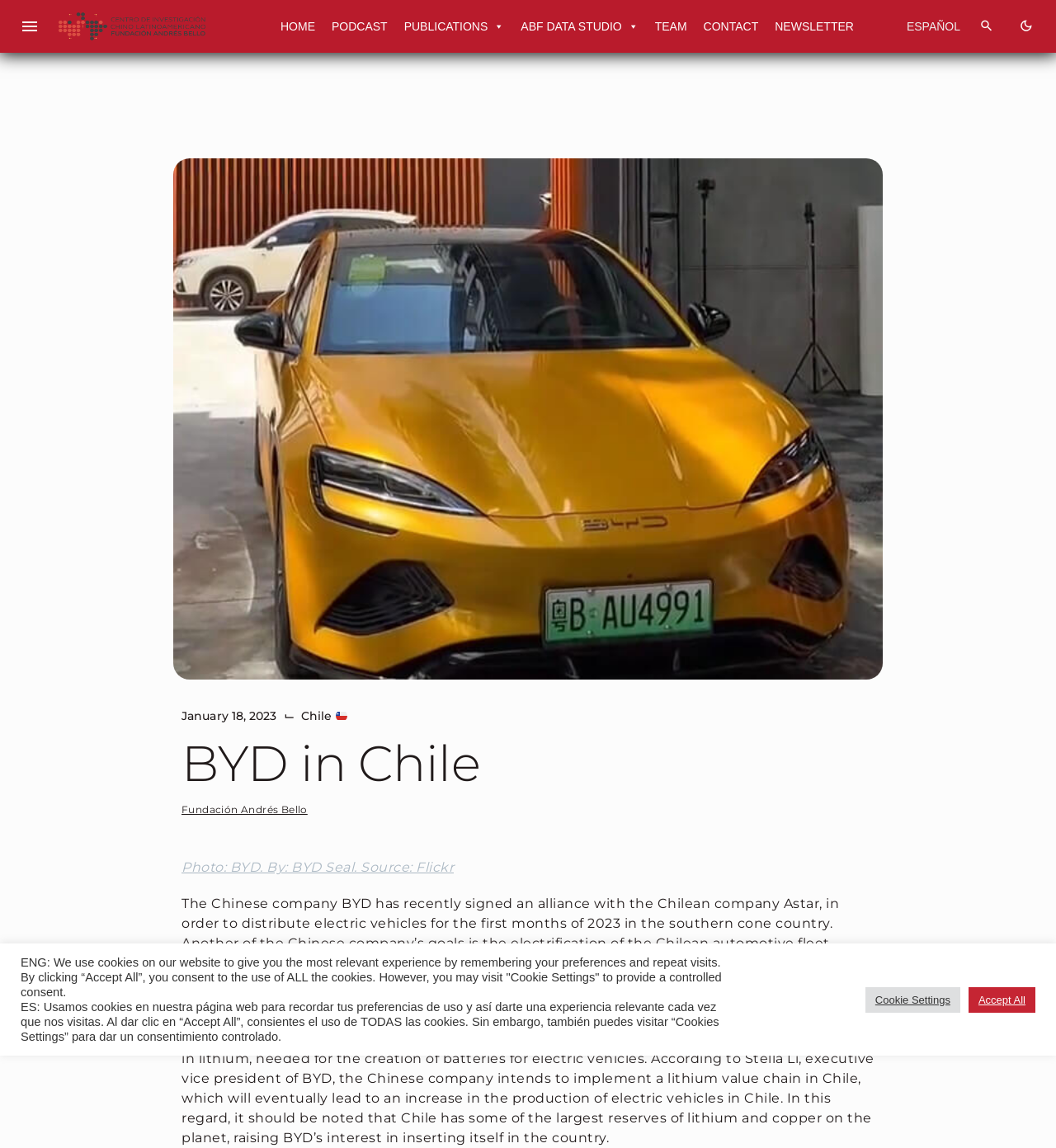What is the resource BYD is interested in mining in Chile?
Could you answer the question with a detailed and thorough explanation?

According to the paragraph, BYD has started to invest in mining in Chile, specifically in lithium, which is needed for the creation of batteries for electric vehicles.